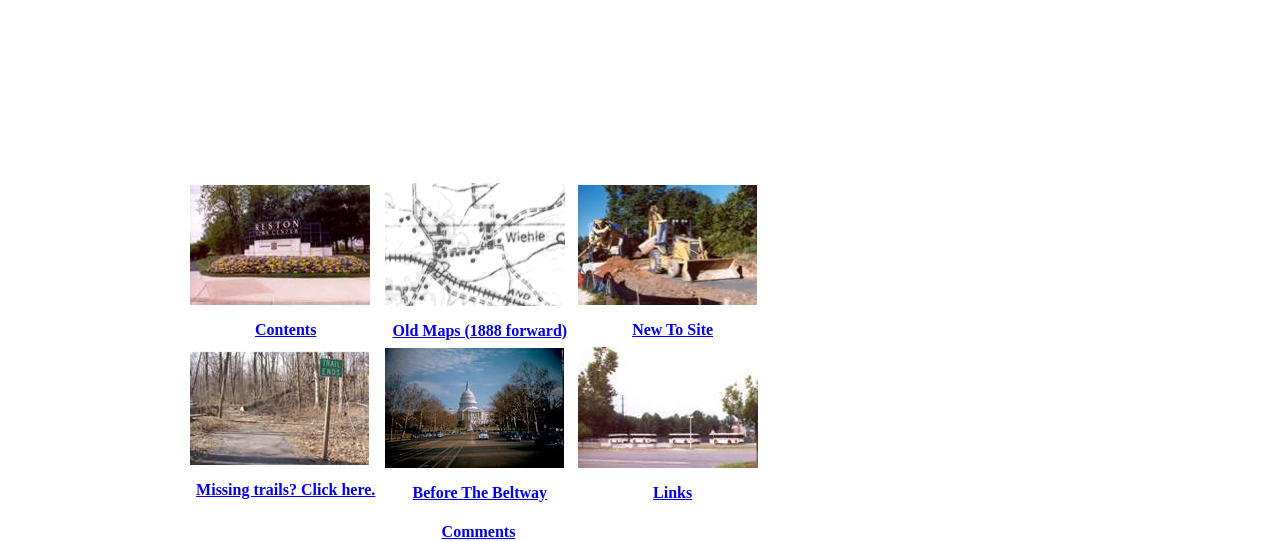What is the theme of the webpage?
Look at the image and answer with only one word or phrase.

Trails or hiking